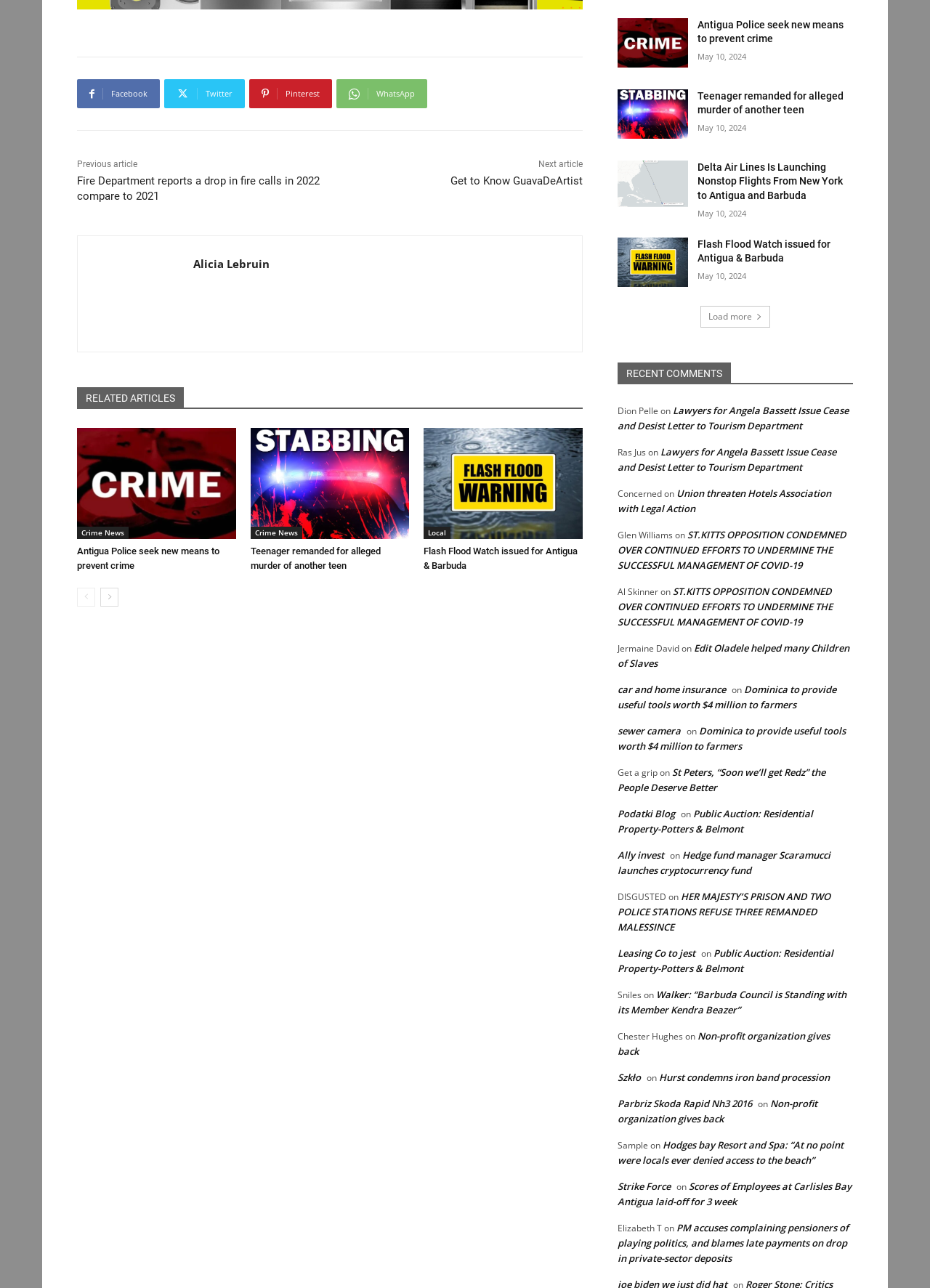What is the social media platform with a Facebook icon?
Using the visual information, reply with a single word or short phrase.

Facebook